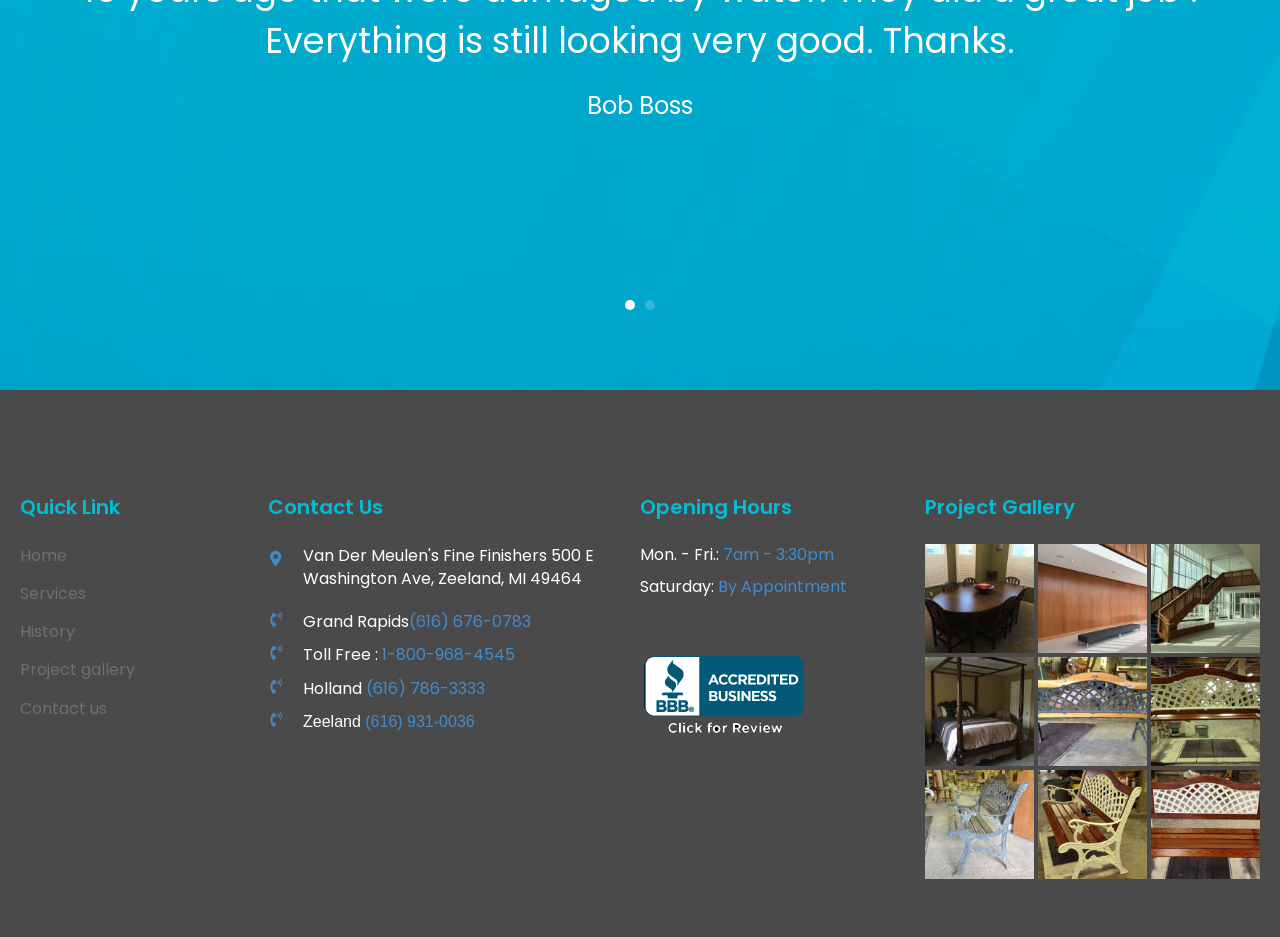Provide a brief response to the question below using one word or phrase:
What are the hours of operation on Saturday?

By Appointment